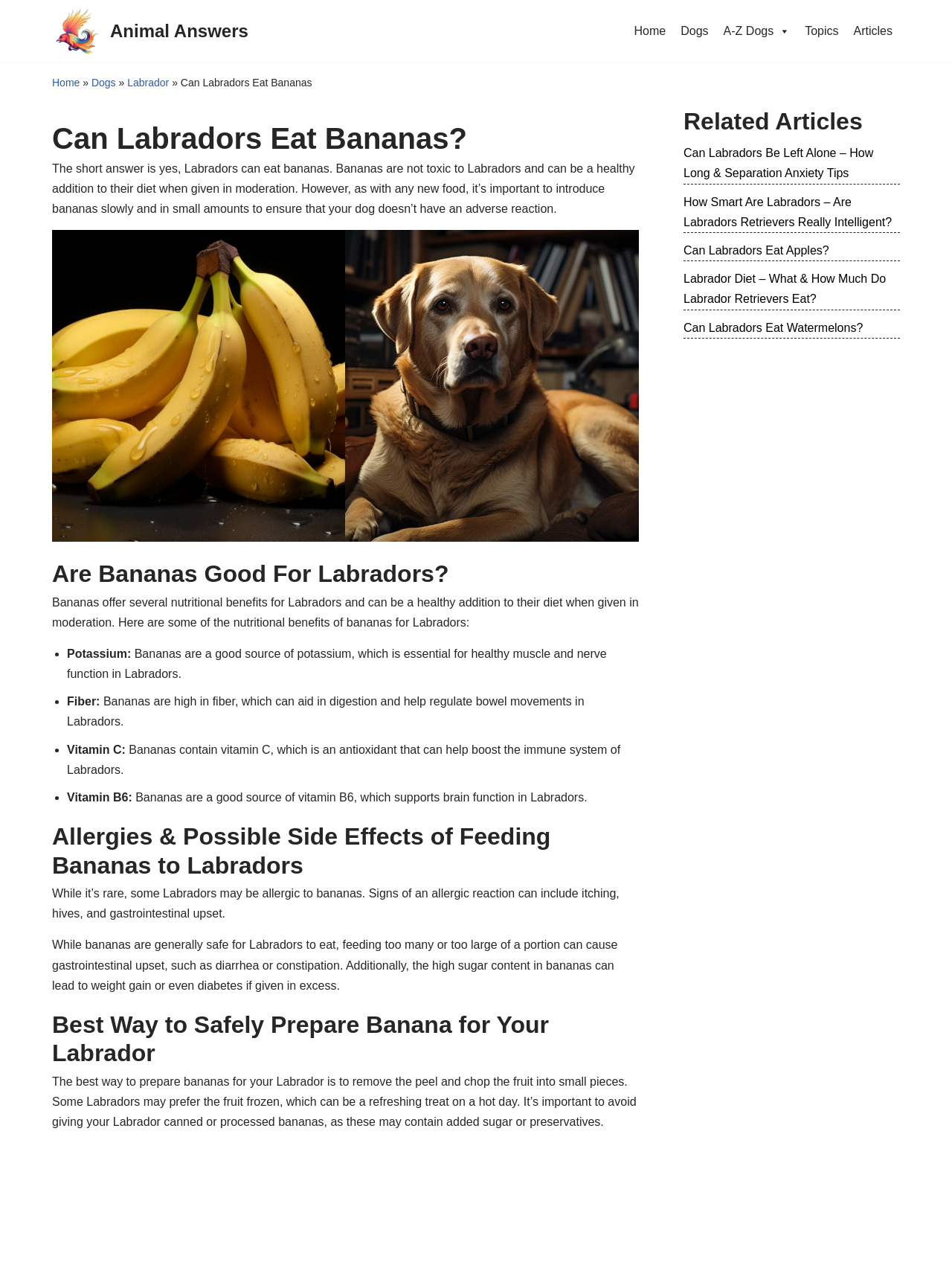Determine the bounding box coordinates for the area you should click to complete the following instruction: "Click on the 'Dogs' link".

[0.707, 0.01, 0.752, 0.039]